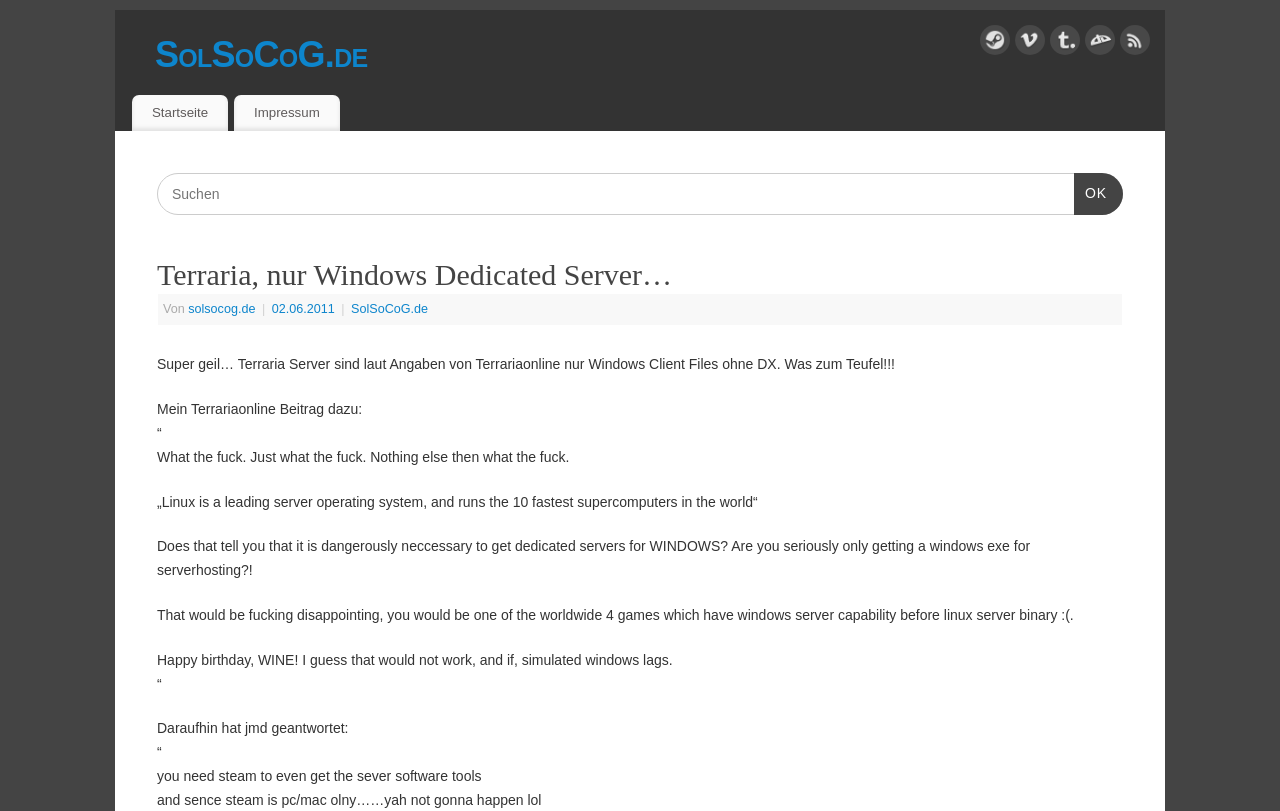Identify the bounding box coordinates for the element you need to click to achieve the following task: "Search for a term". The coordinates must be four float values ranging from 0 to 1, formatted as [left, top, right, bottom].

[0.123, 0.213, 0.877, 0.265]